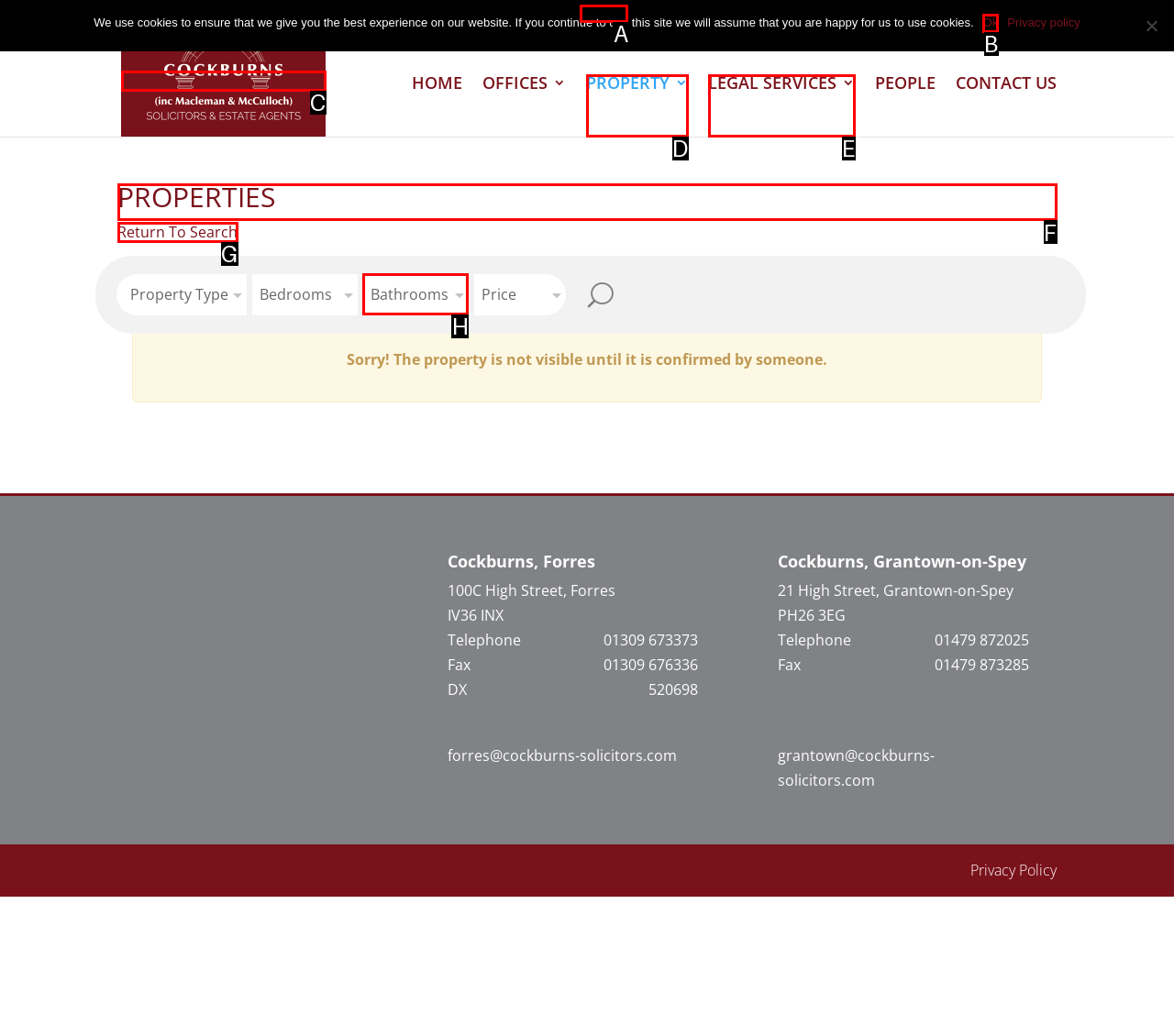Point out the letter of the HTML element you should click on to execute the task: Click on the 'HOME' link
Reply with the letter from the given options.

None